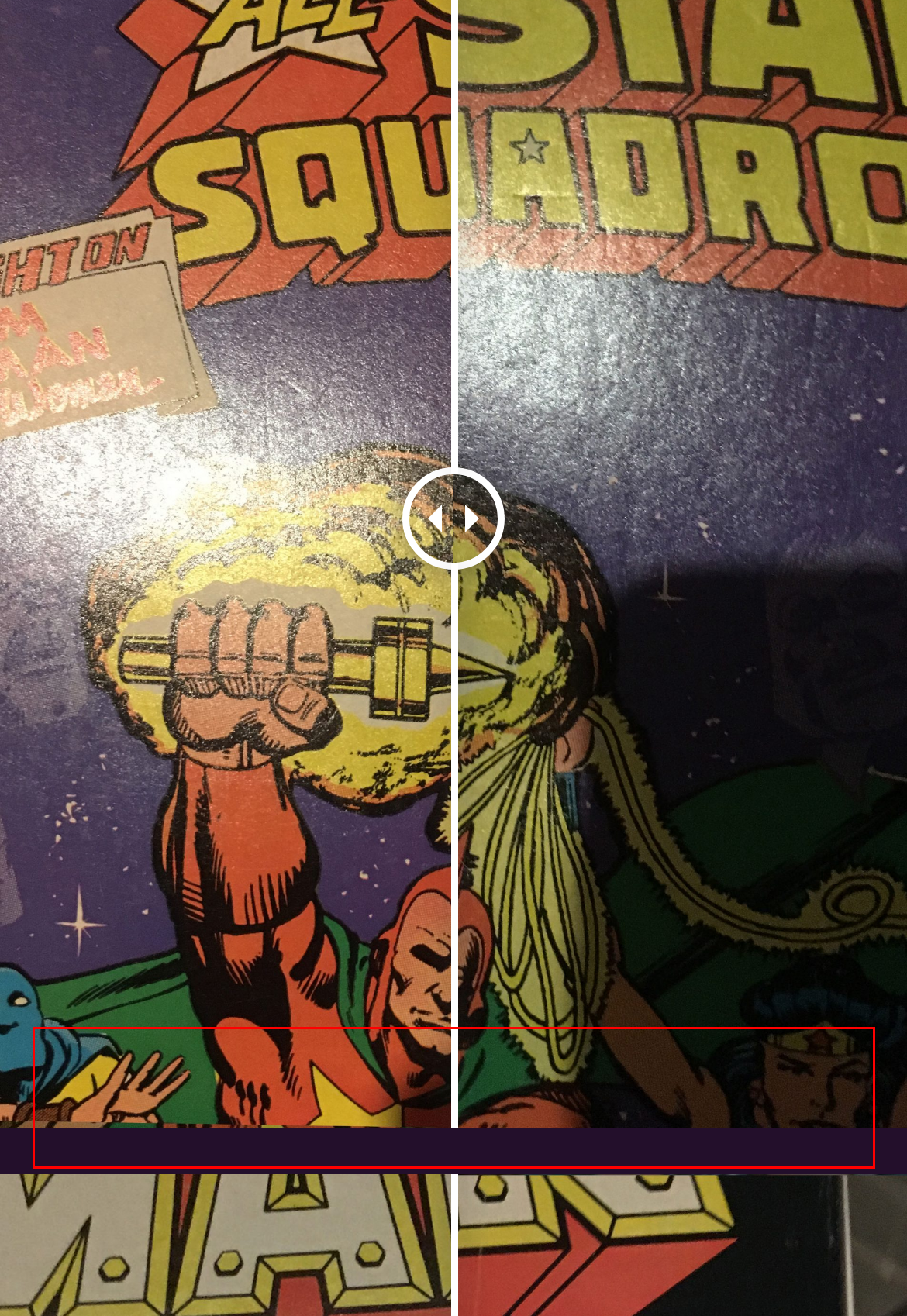Analyze the screenshot of the webpage that features a red bounding box and recognize the text content enclosed within this red bounding box.

© 2022 Fenix Flame Comics, LLC | Kenosha, WI 53142 Email Customer Service | Terms of Service | Privacy Policy